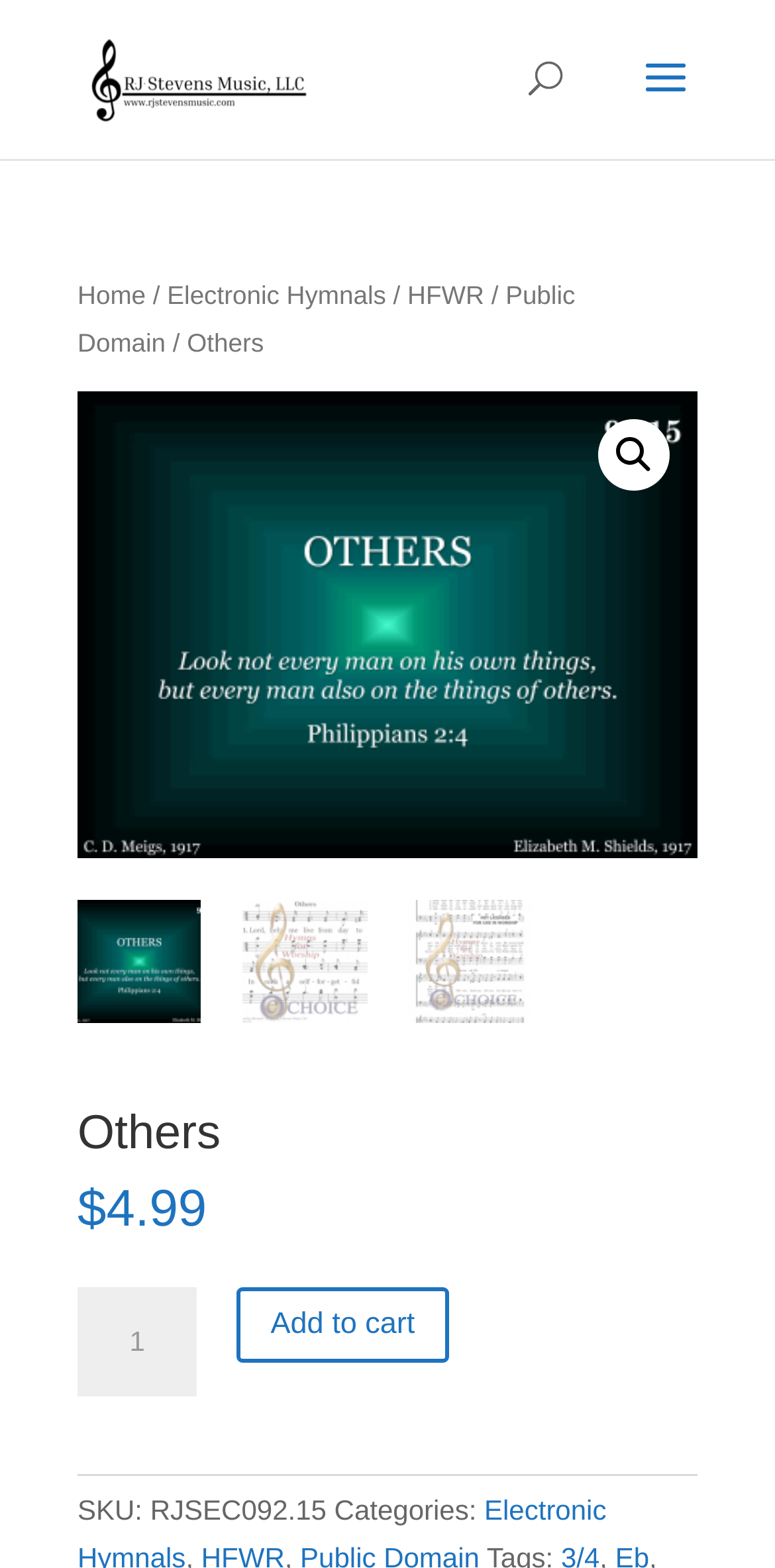Please identify the coordinates of the bounding box that should be clicked to fulfill this instruction: "change product quantity".

[0.1, 0.82, 0.254, 0.891]